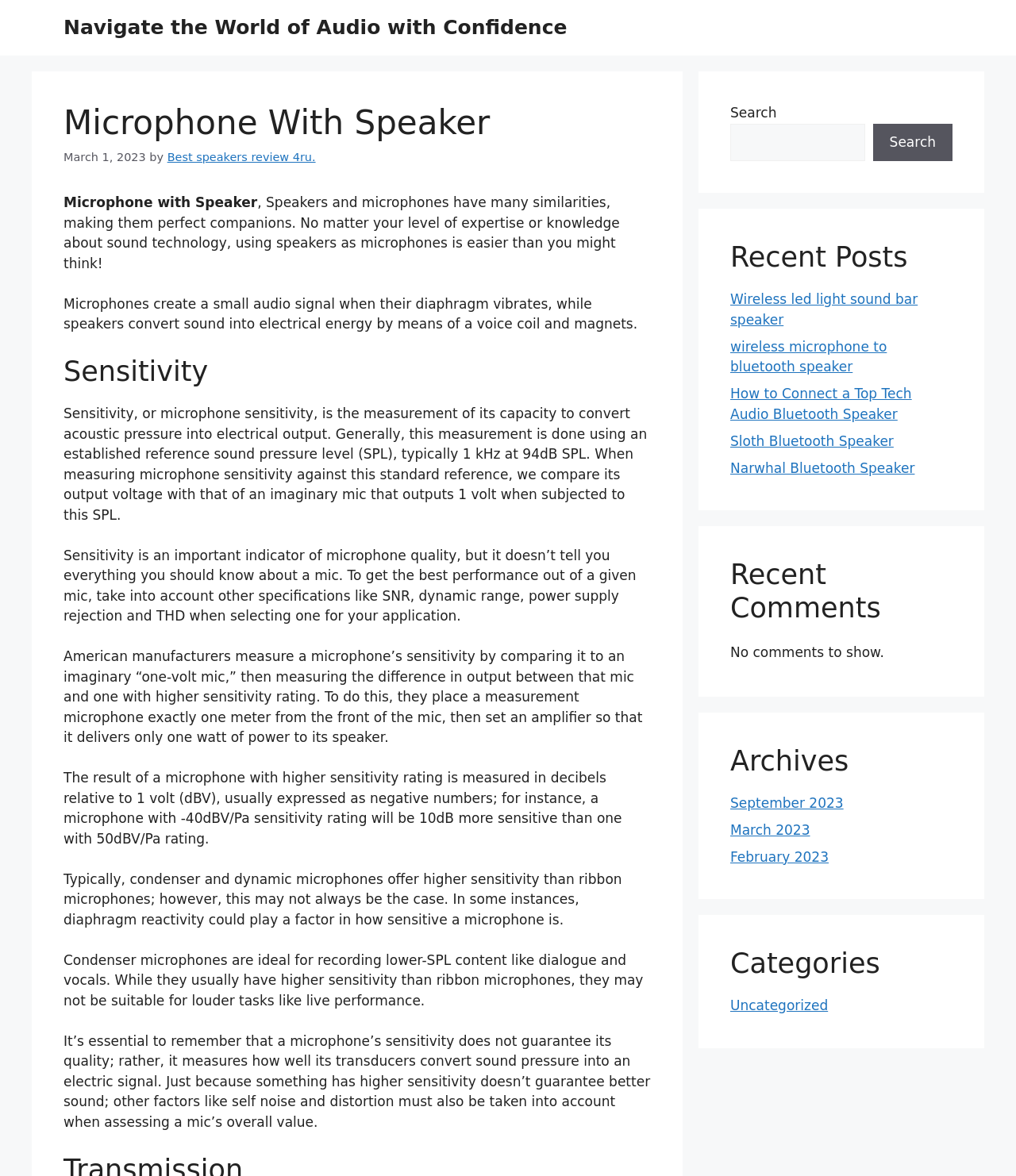Examine the screenshot and answer the question in as much detail as possible: What can be found in the 'Recent Posts' section?

The 'Recent Posts' section on the webpage contains links to recent articles, including 'Wireless led light sound bar speaker', 'wireless microphone to bluetooth speaker', and others, which are likely related to audio technology and microphones.